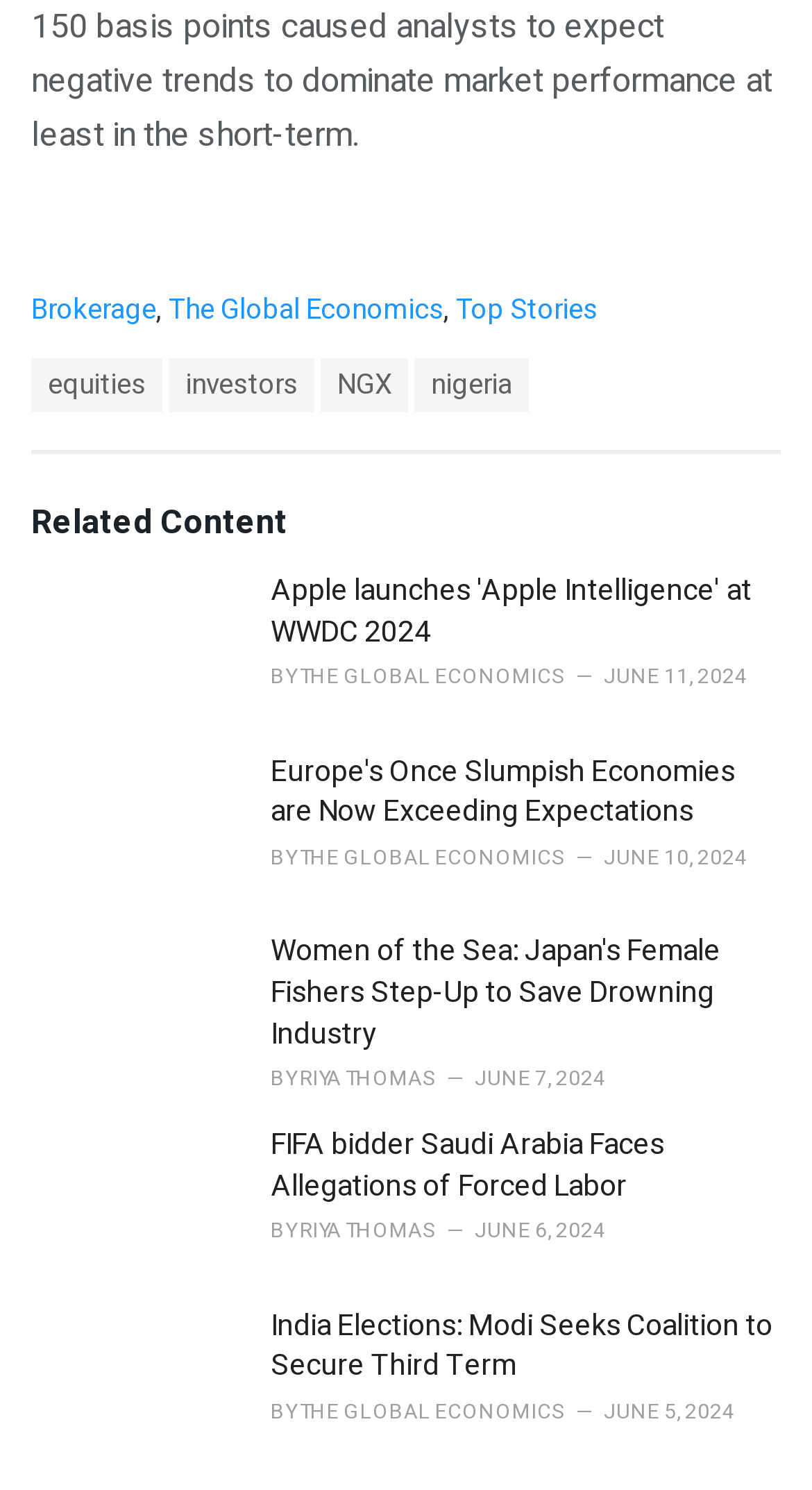Use a single word or phrase to answer the following:
What are the categories listed on the webpage?

Brokerage, The Global Economics, Top Stories